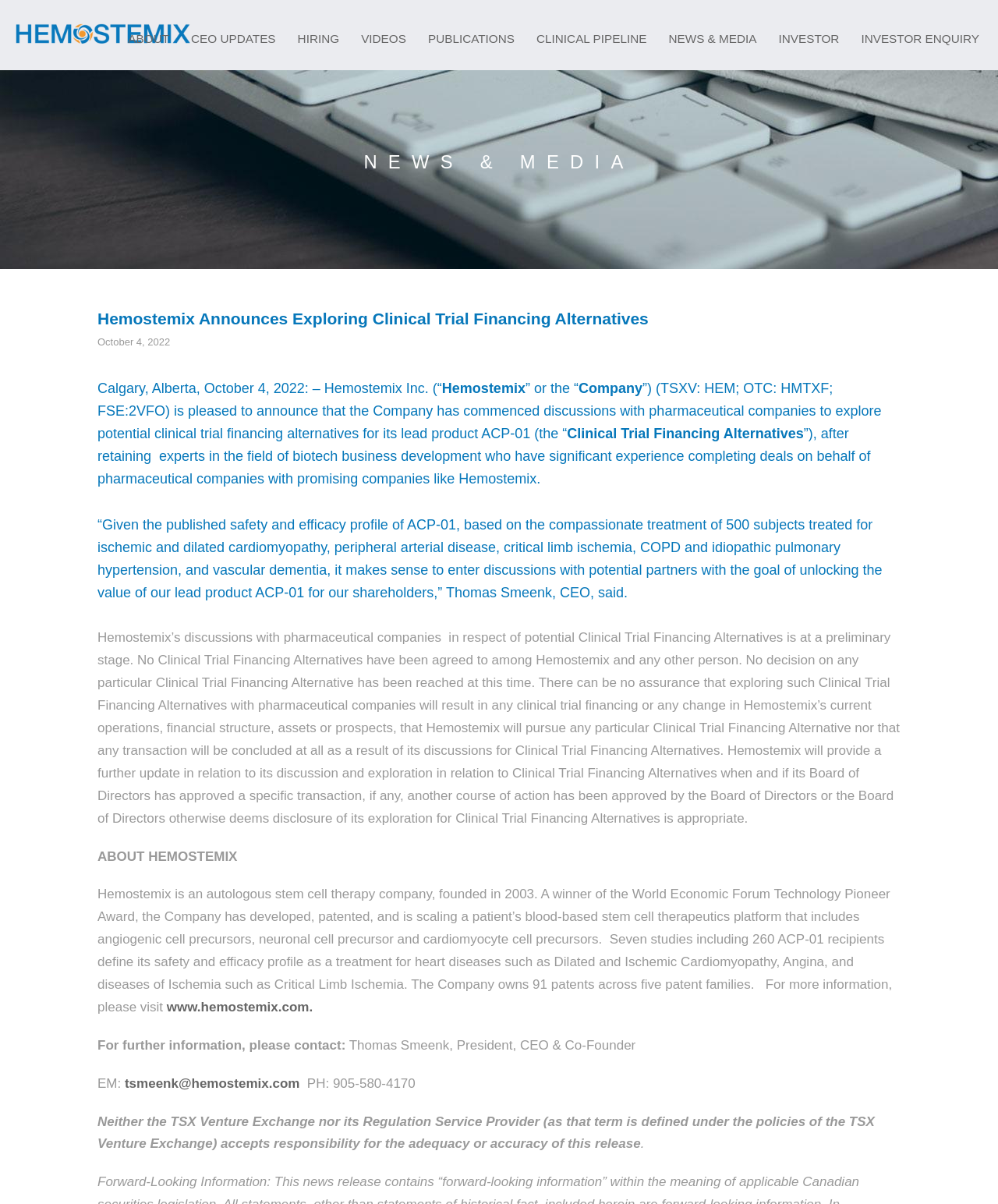What is the company's name?
Refer to the image and provide a one-word or short phrase answer.

Hemostemix